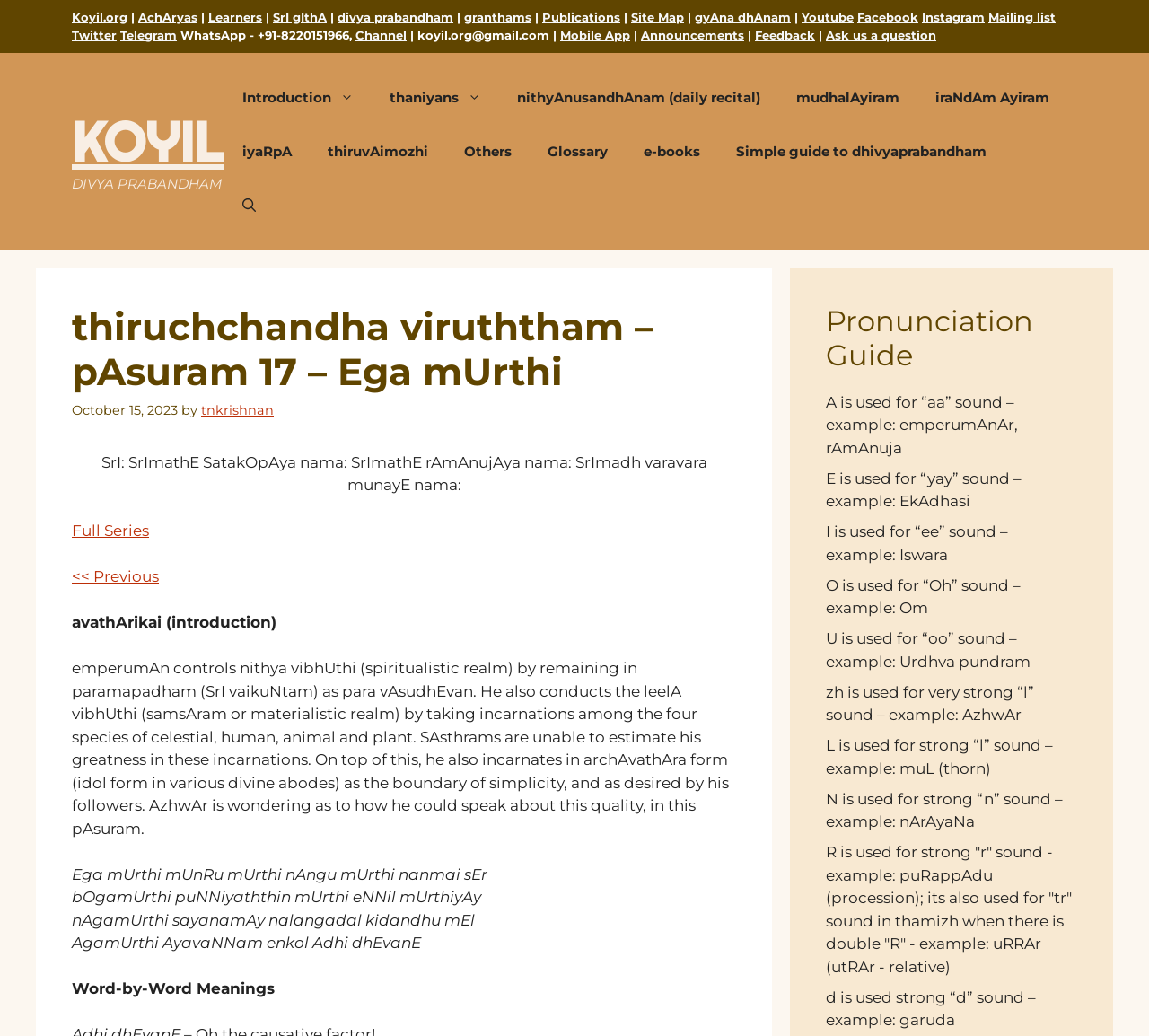Find the bounding box coordinates of the clickable area that will achieve the following instruction: "Go to the 'Full Series' page".

[0.062, 0.504, 0.13, 0.521]